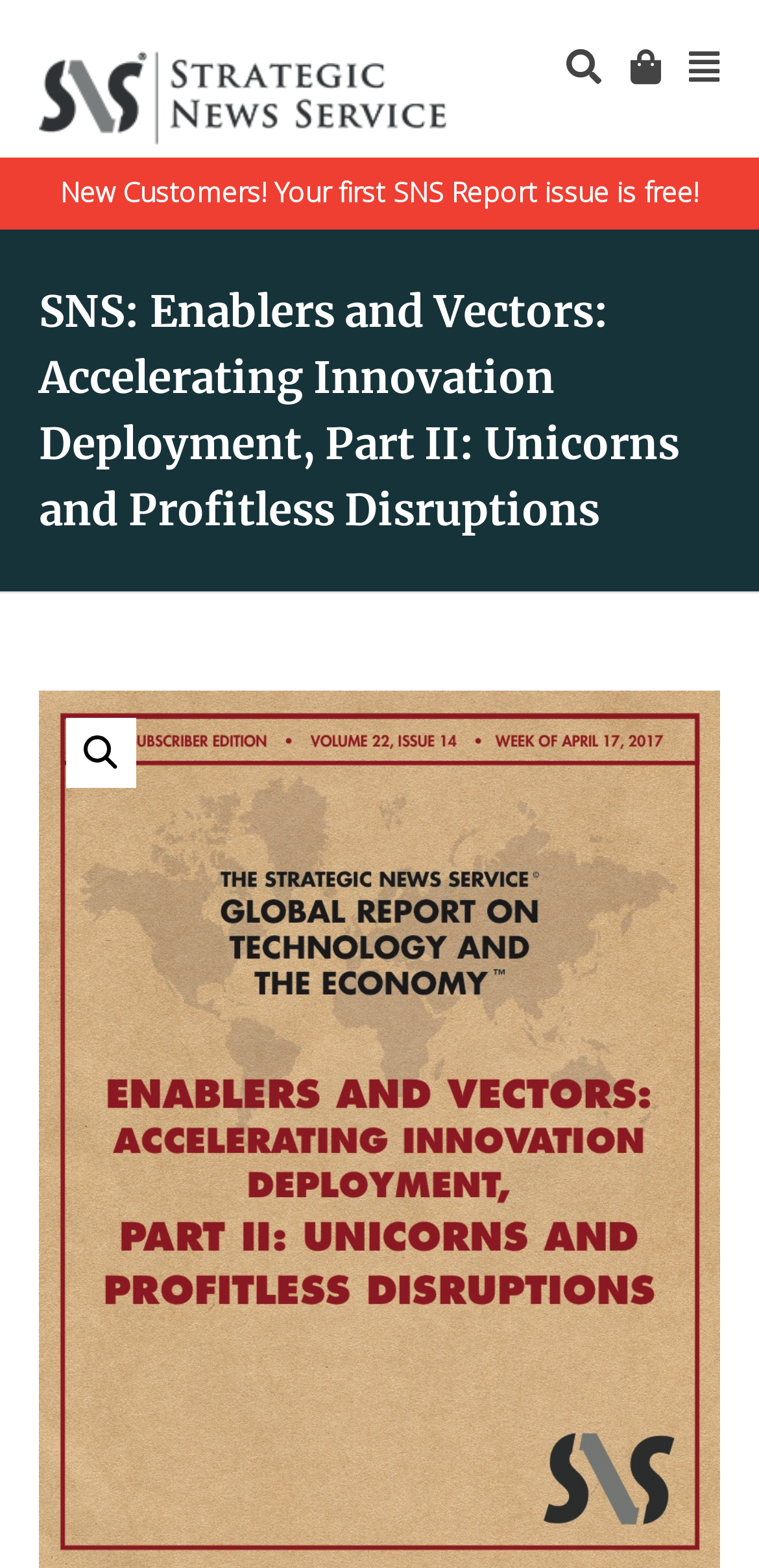Produce a meticulous description of the webpage.

The webpage appears to be a news article or report from the Strategic News Service Store. At the top left, there is a link to the store with an accompanying image, both of which occupy a significant portion of the top section. 

To the right of the top section, there are three links represented by icons: a circle with a question mark, a circle with a clock, and a circle with a magnifying glass. These icons are positioned in a horizontal line, with the circle with a question mark on the left and the circle with a magnifying glass on the right.

Below the top section, there is a promotional message for new customers, stating that their first SNS Report issue is free. This message spans almost the entire width of the page.

The main content of the webpage is headed by a title, "SNS: Enablers and Vectors: Accelerating Innovation Deployment, Part II: Unicorns and Profitless Disruptions", which occupies a significant portion of the page. Within this title, there is a smaller link represented by a magnifying glass icon, positioned near the top left of the title.